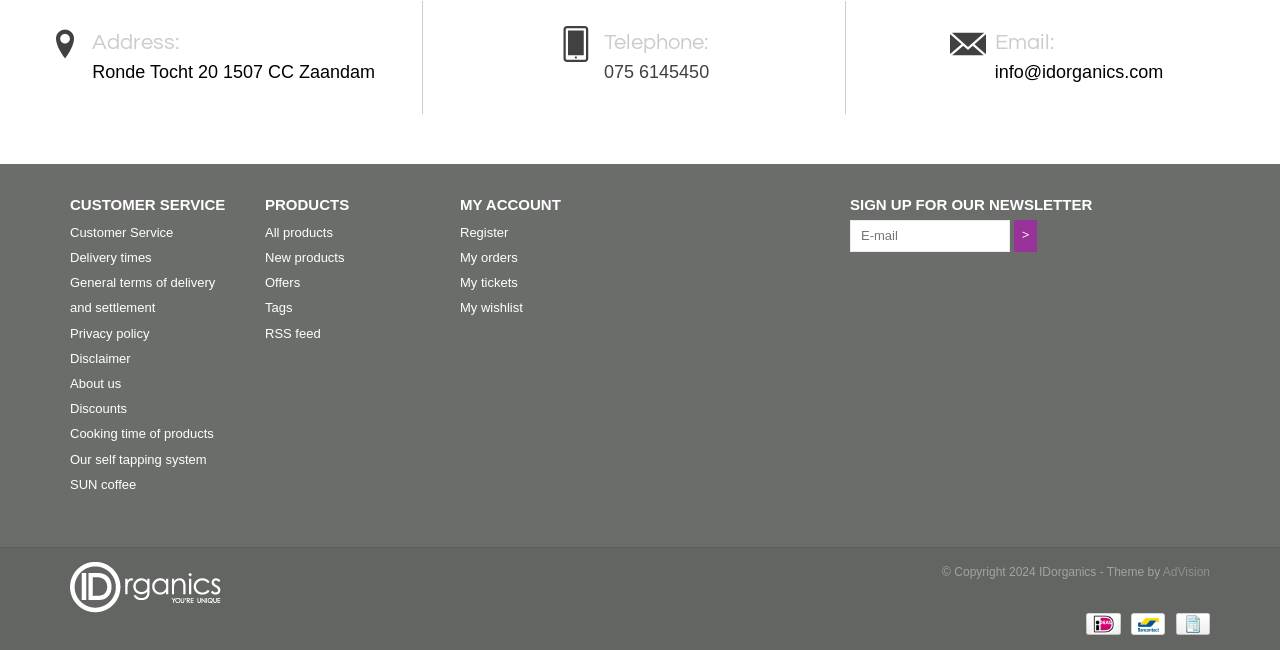Answer briefly with one word or phrase:
What is the email address of IDorganics?

info@idorganics.com